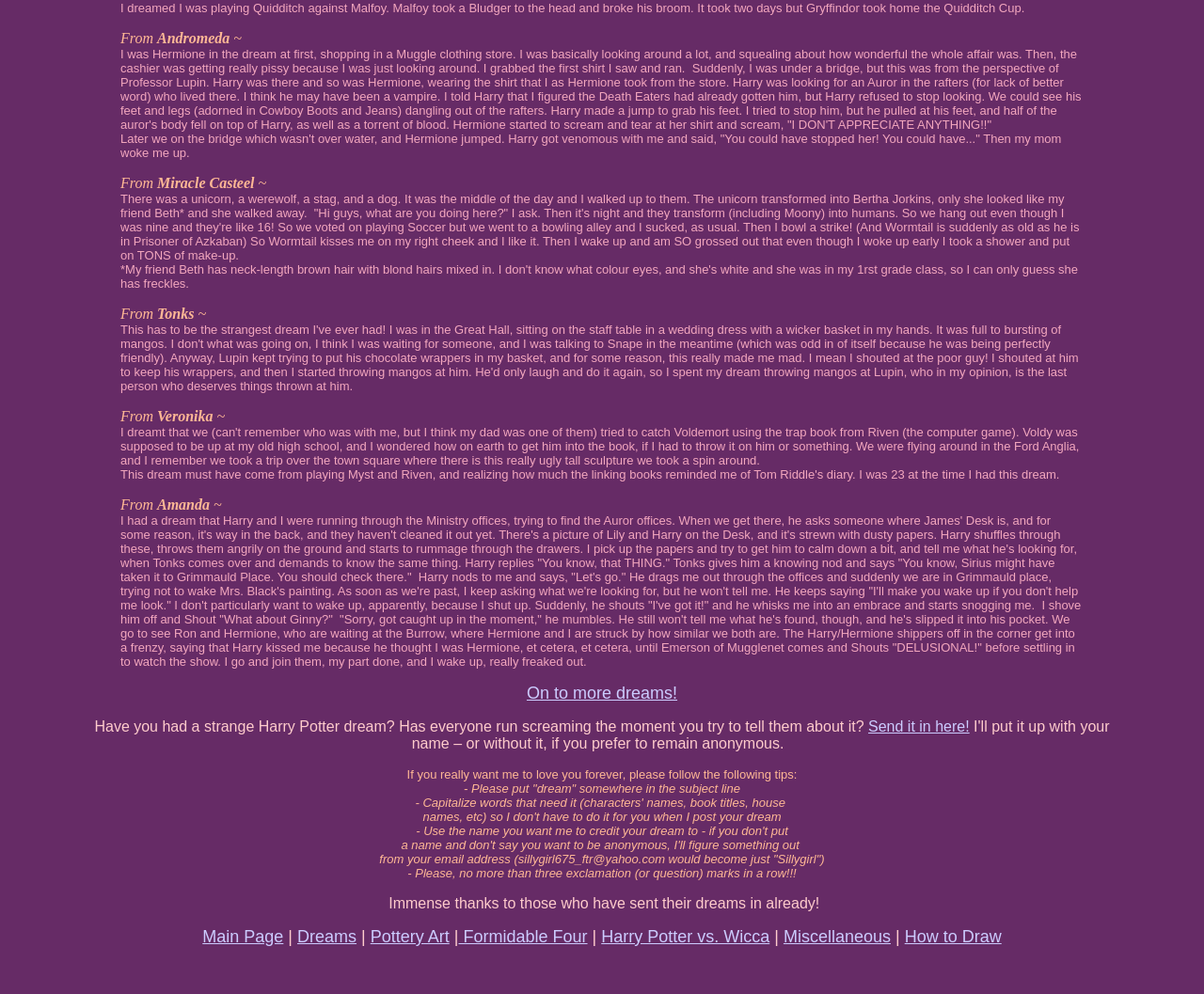Extract the bounding box for the UI element that matches this description: "On to more dreams!".

[0.437, 0.688, 0.563, 0.707]